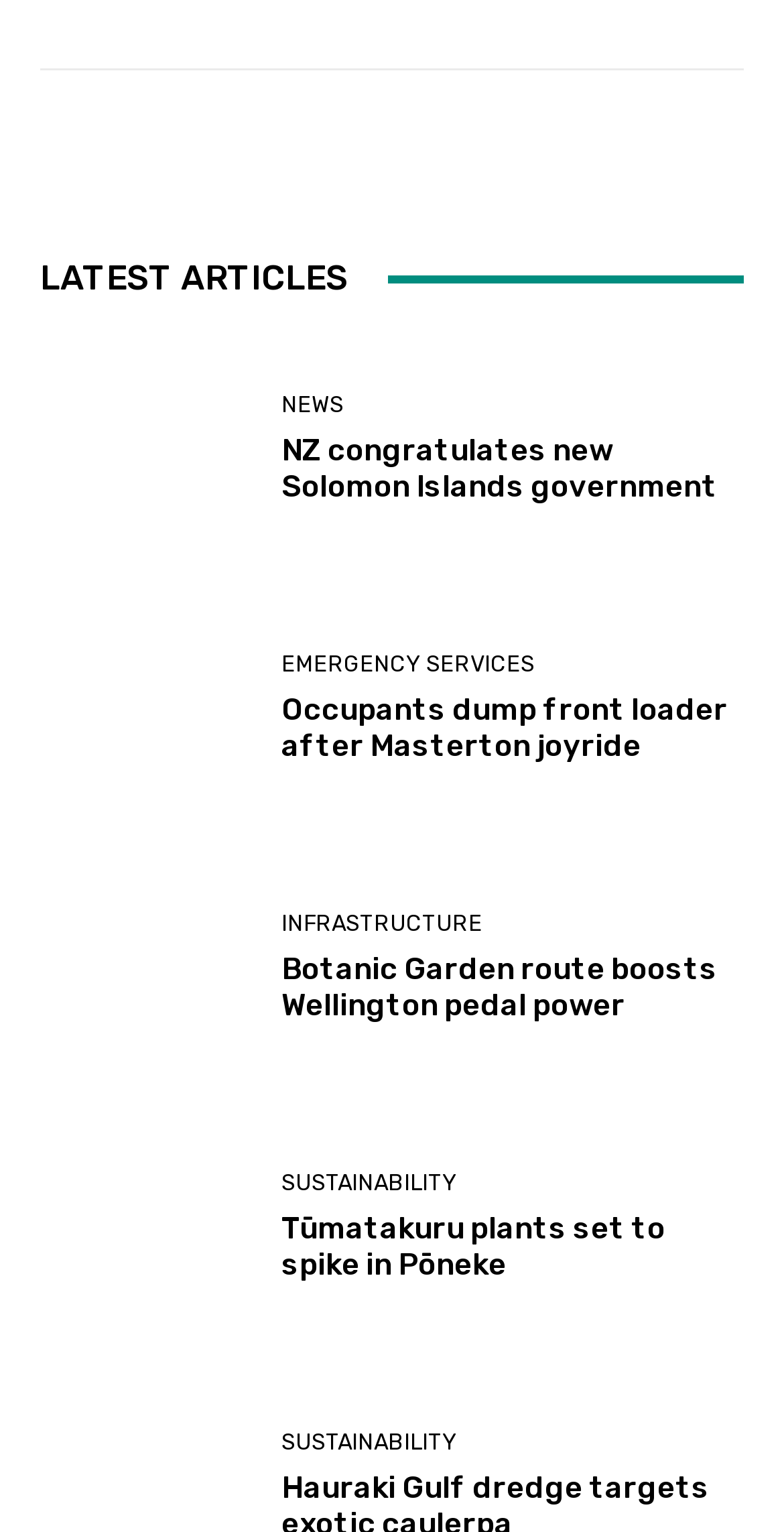Use a single word or phrase to answer the following:
Are there any duplicate category names?

Yes